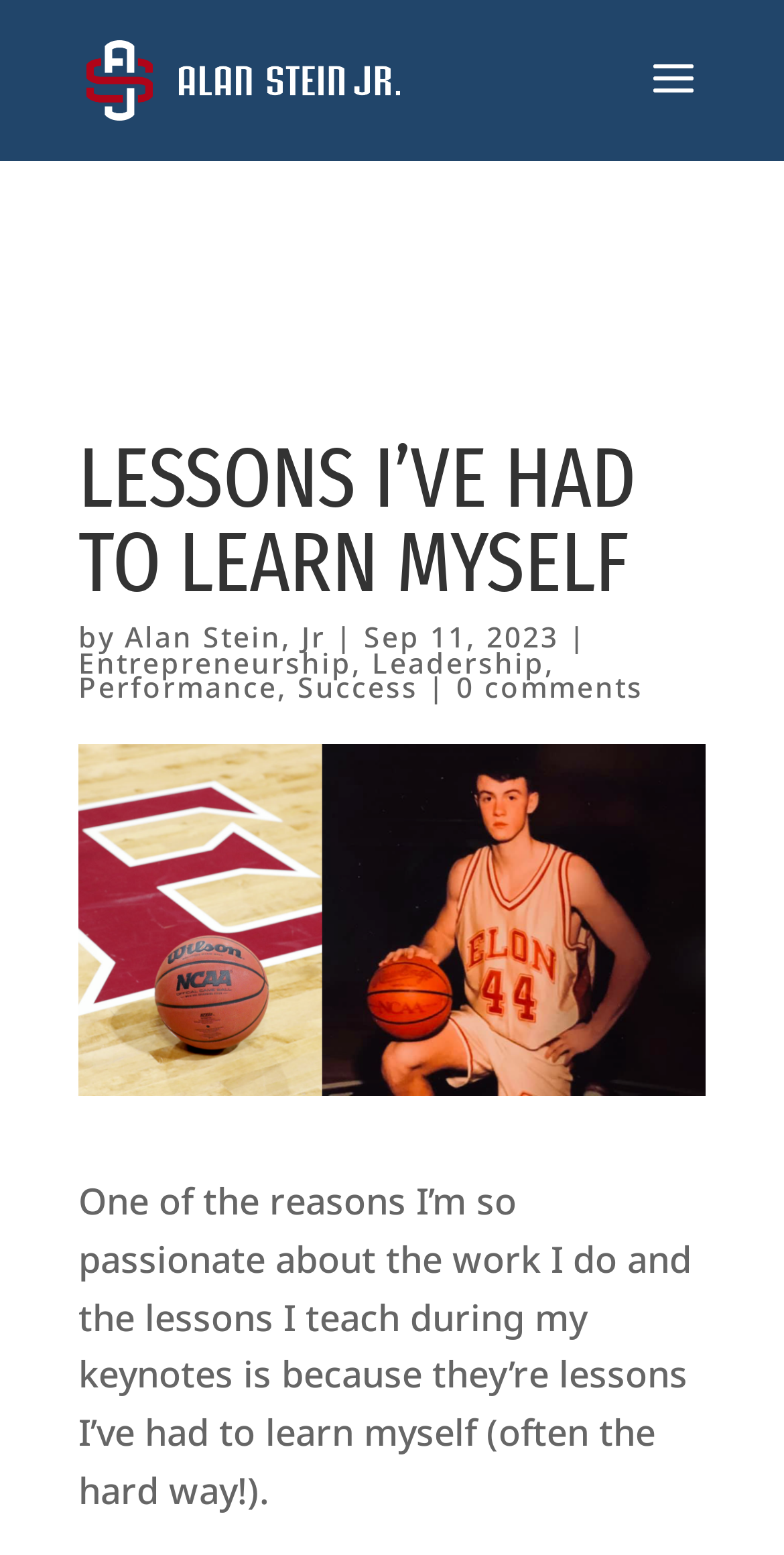Using the elements shown in the image, answer the question comprehensively: What is the speaker's name?

The speaker's name can be found in the link element with the text 'Alan Stein, Jr Keynote Speaker' and also in the link element with the text 'Alan Stein, Jr'. This suggests that the speaker's name is Alan Stein, Jr.